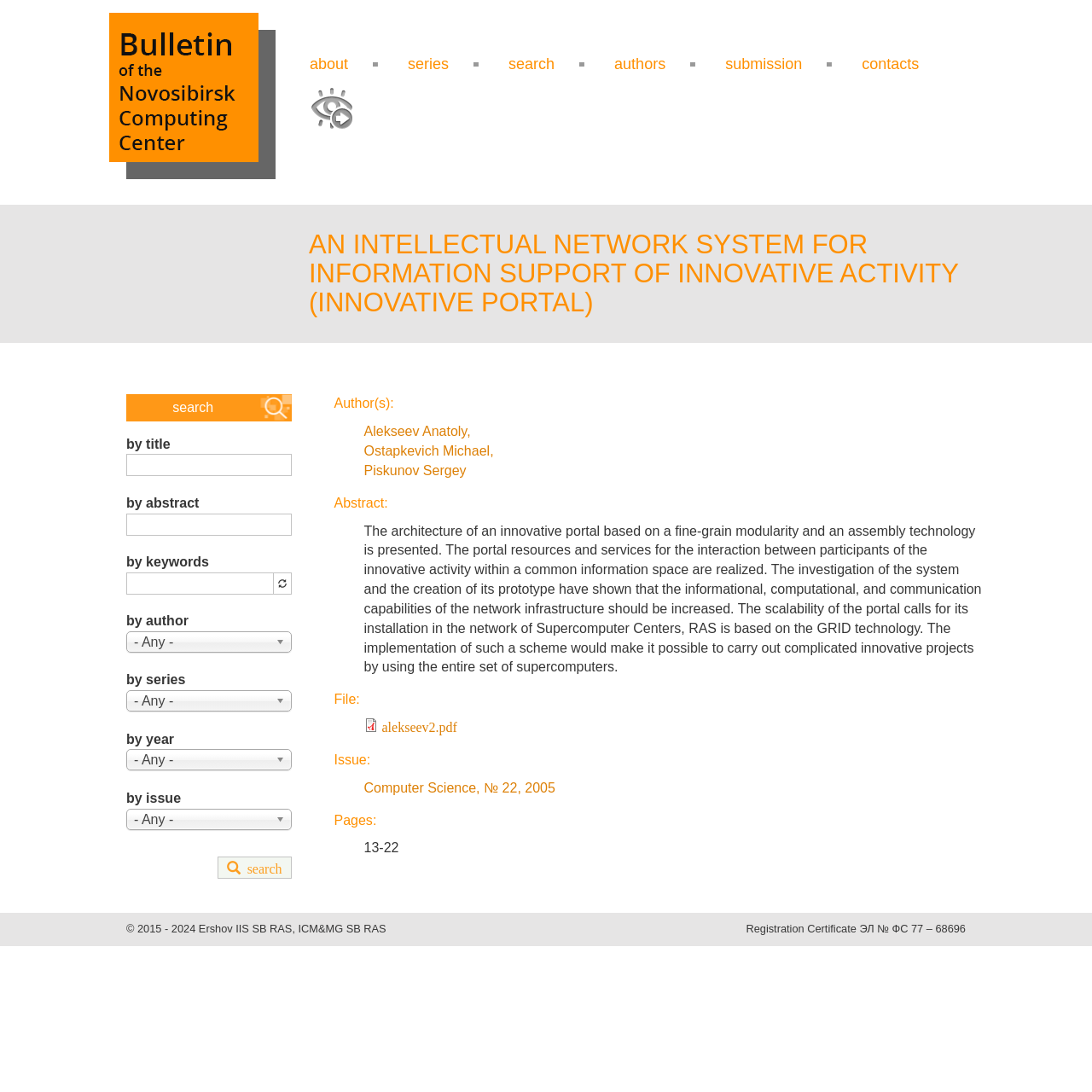Pinpoint the bounding box coordinates of the area that should be clicked to complete the following instruction: "View article". The coordinates must be given as four float numbers between 0 and 1, i.e., [left, top, right, bottom].

[0.306, 0.361, 0.9, 0.786]